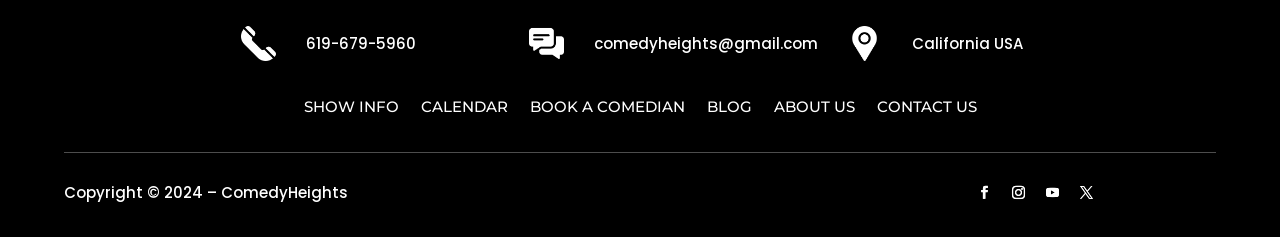Identify the bounding box coordinates of the element to click to follow this instruction: 'book a comedian'. Ensure the coordinates are four float values between 0 and 1, provided as [left, top, right, bottom].

[0.414, 0.424, 0.535, 0.515]